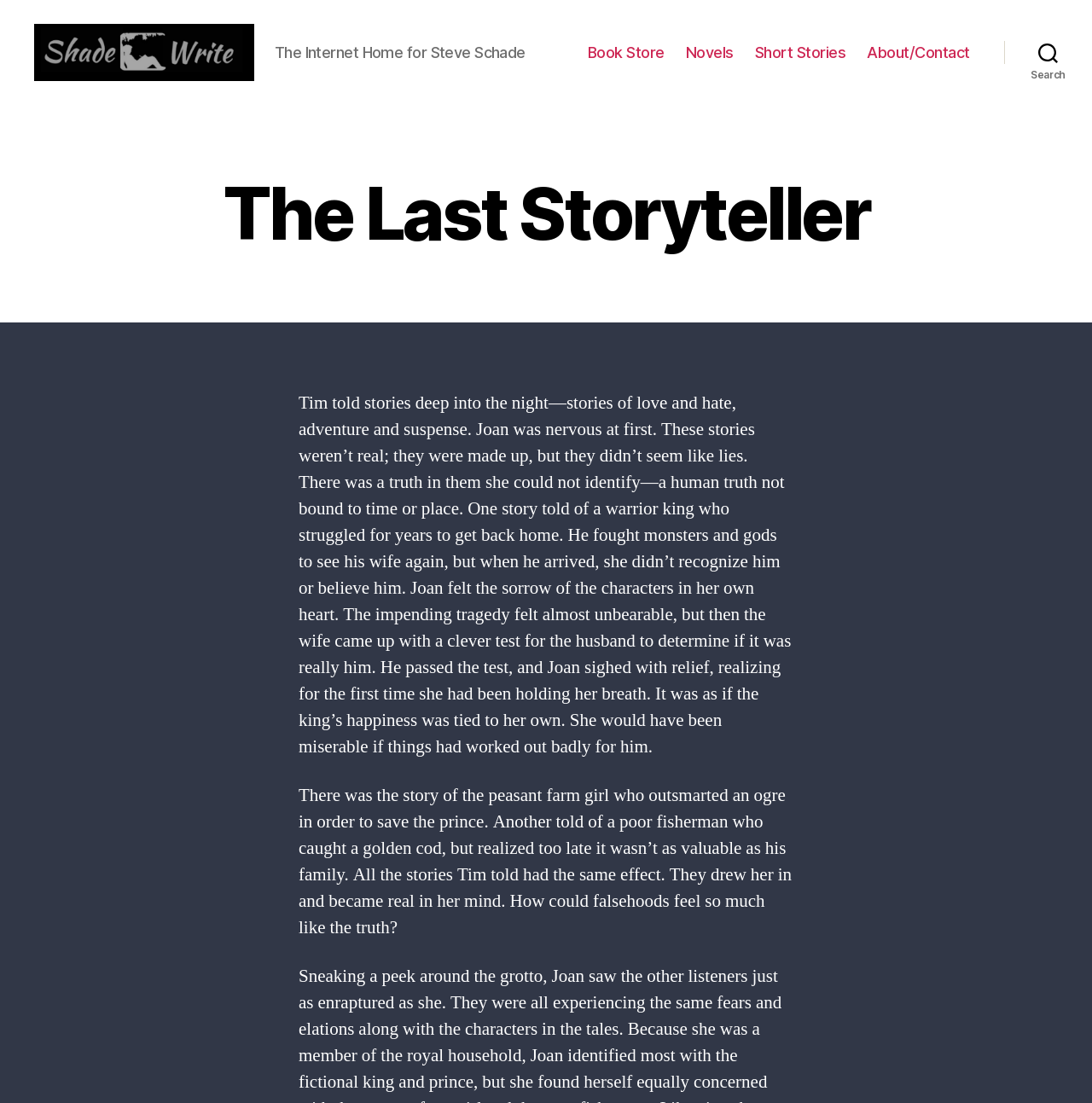Extract the main title from the webpage.

The Last Storyteller